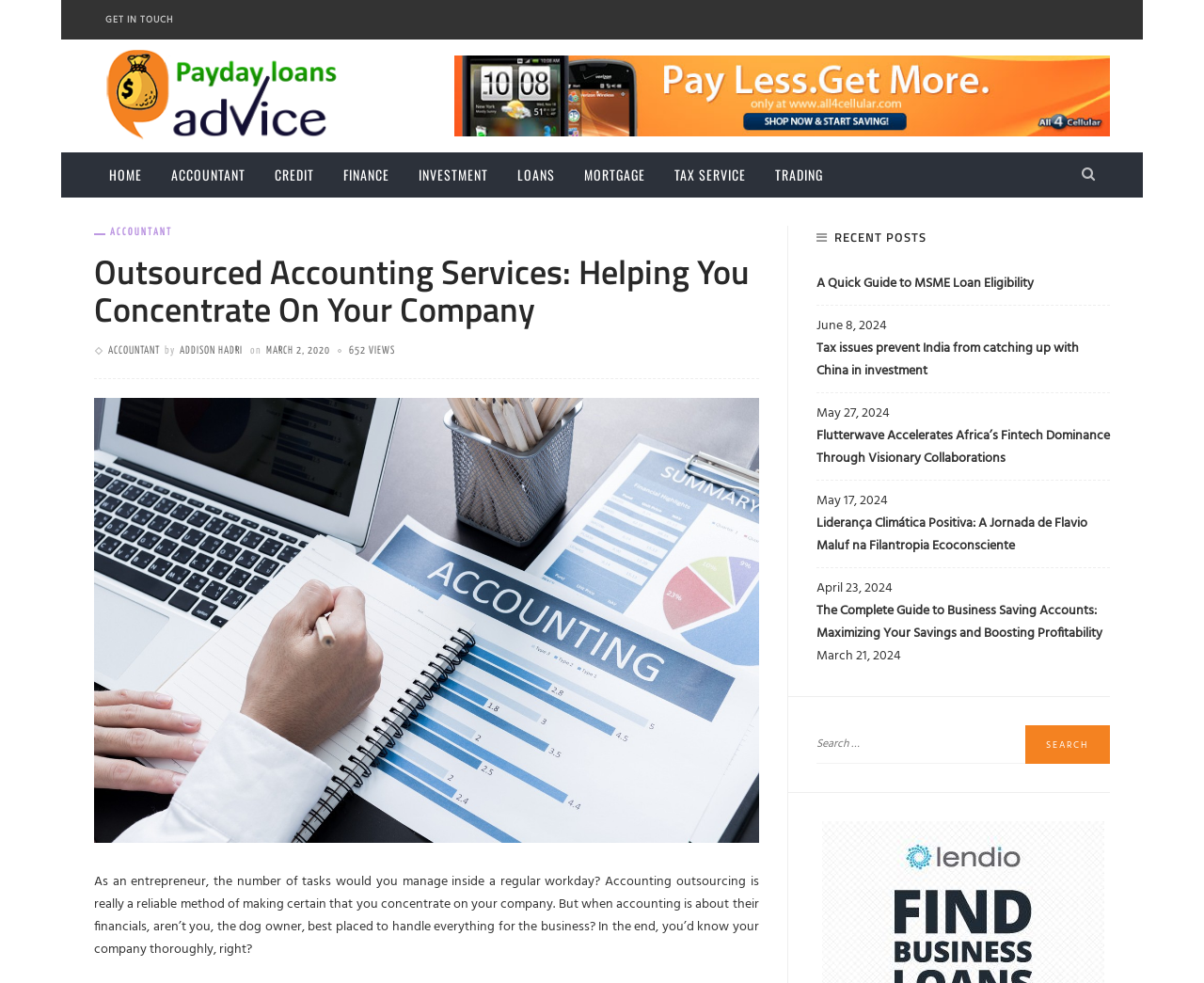What is the main topic of this webpage?
Refer to the image and give a detailed answer to the question.

Based on the webpage content, I can see that the main topic is related to accounting services, specifically outsourced accounting services. The heading 'Outsourced Accounting Services: Helping You Concentrate On Your Company' and the text 'As an entrepreneur, the number of tasks would you manage inside a regular workday? Accounting outsourcing is really a reliable method of making certain that you concentrate on your company.' suggest that the webpage is focused on providing accounting services to entrepreneurs.